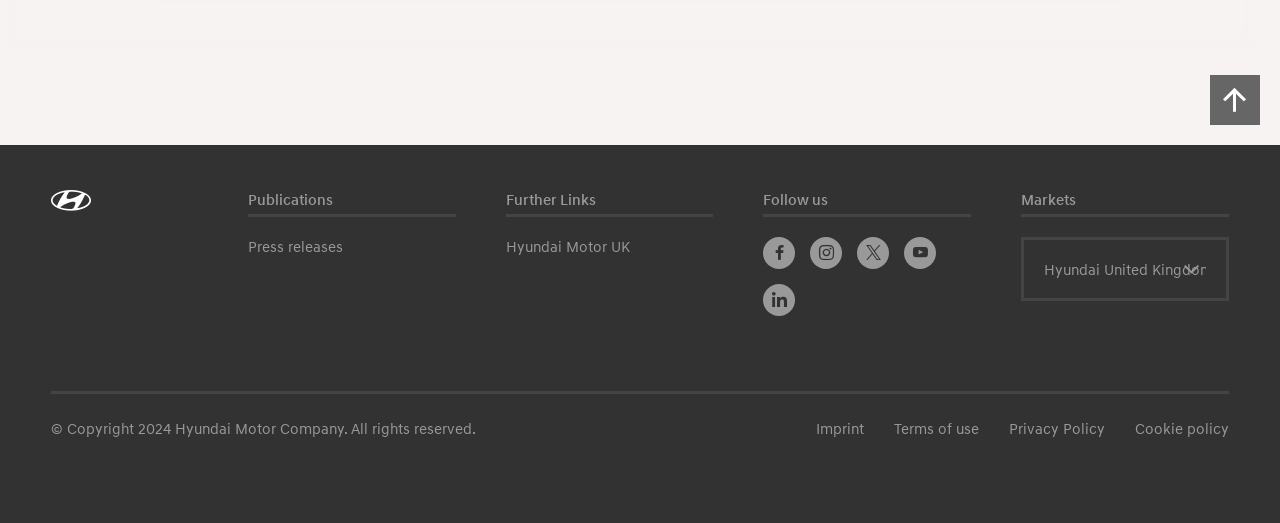Find the bounding box coordinates of the element to click in order to complete the given instruction: "Visit Press releases page."

[0.194, 0.454, 0.268, 0.488]